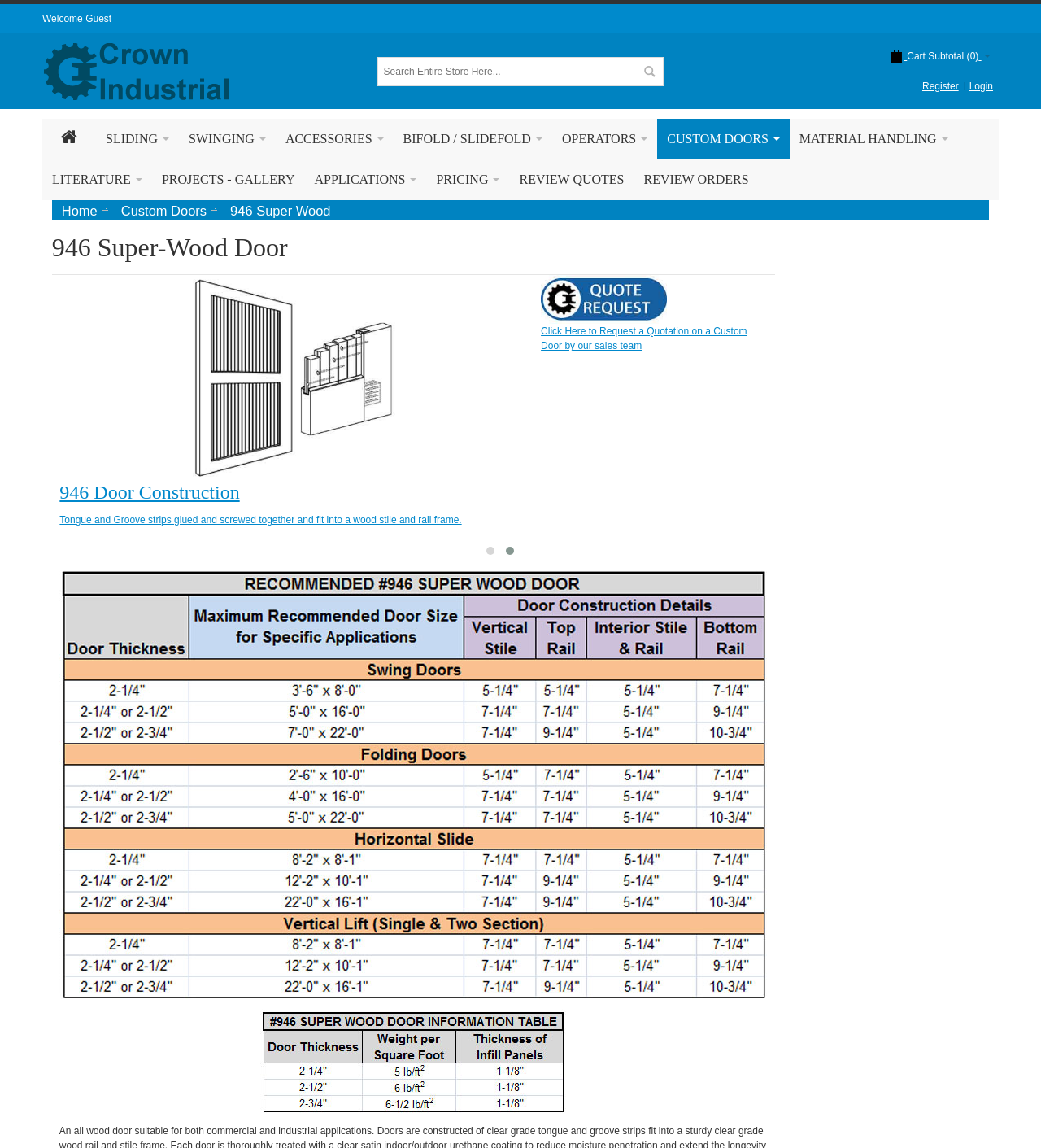Please identify the bounding box coordinates of the area I need to click to accomplish the following instruction: "Search for products".

[0.362, 0.049, 0.638, 0.075]